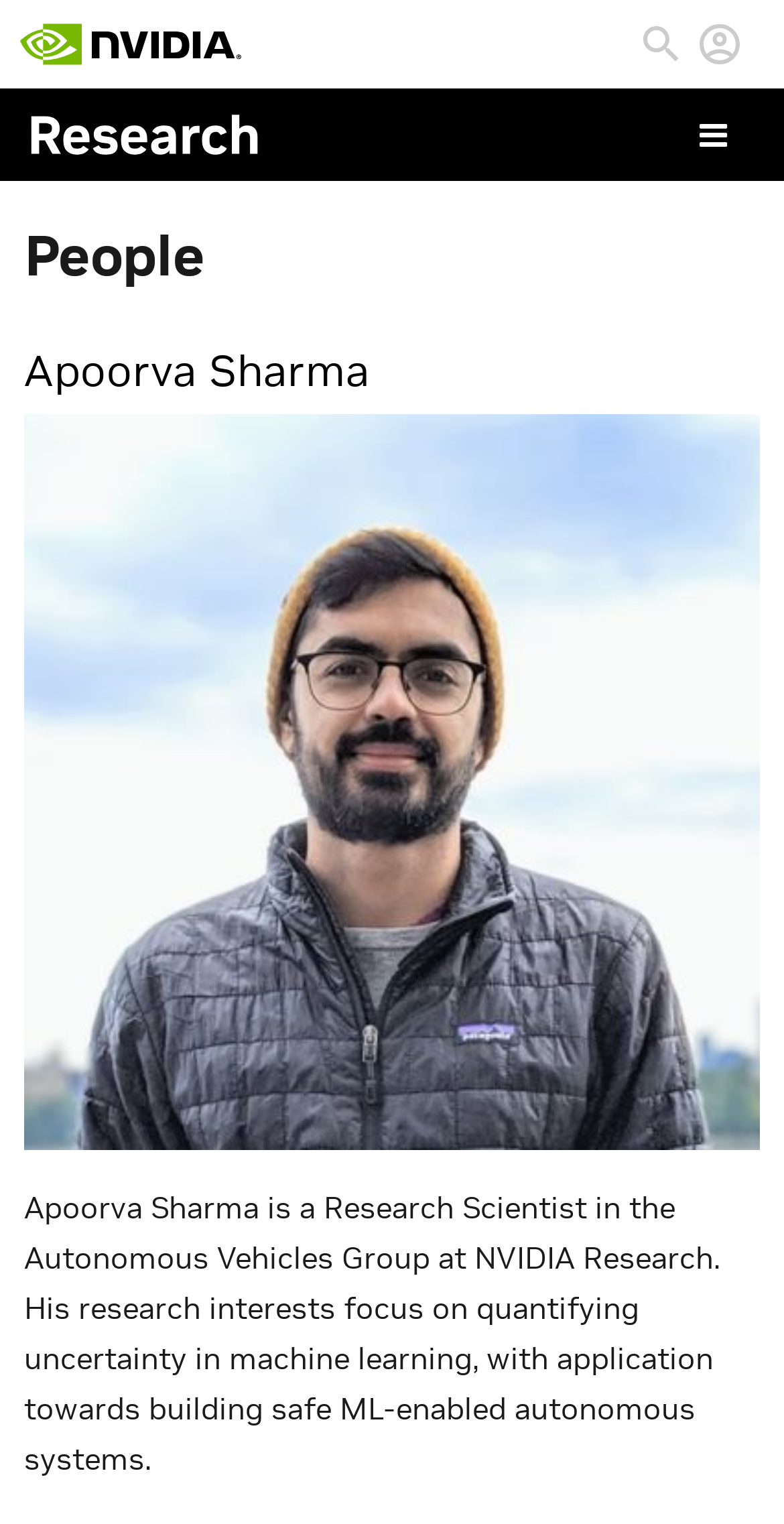What is Apoorva Sharma's job title?
Based on the image, provide your answer in one word or phrase.

Research Scientist